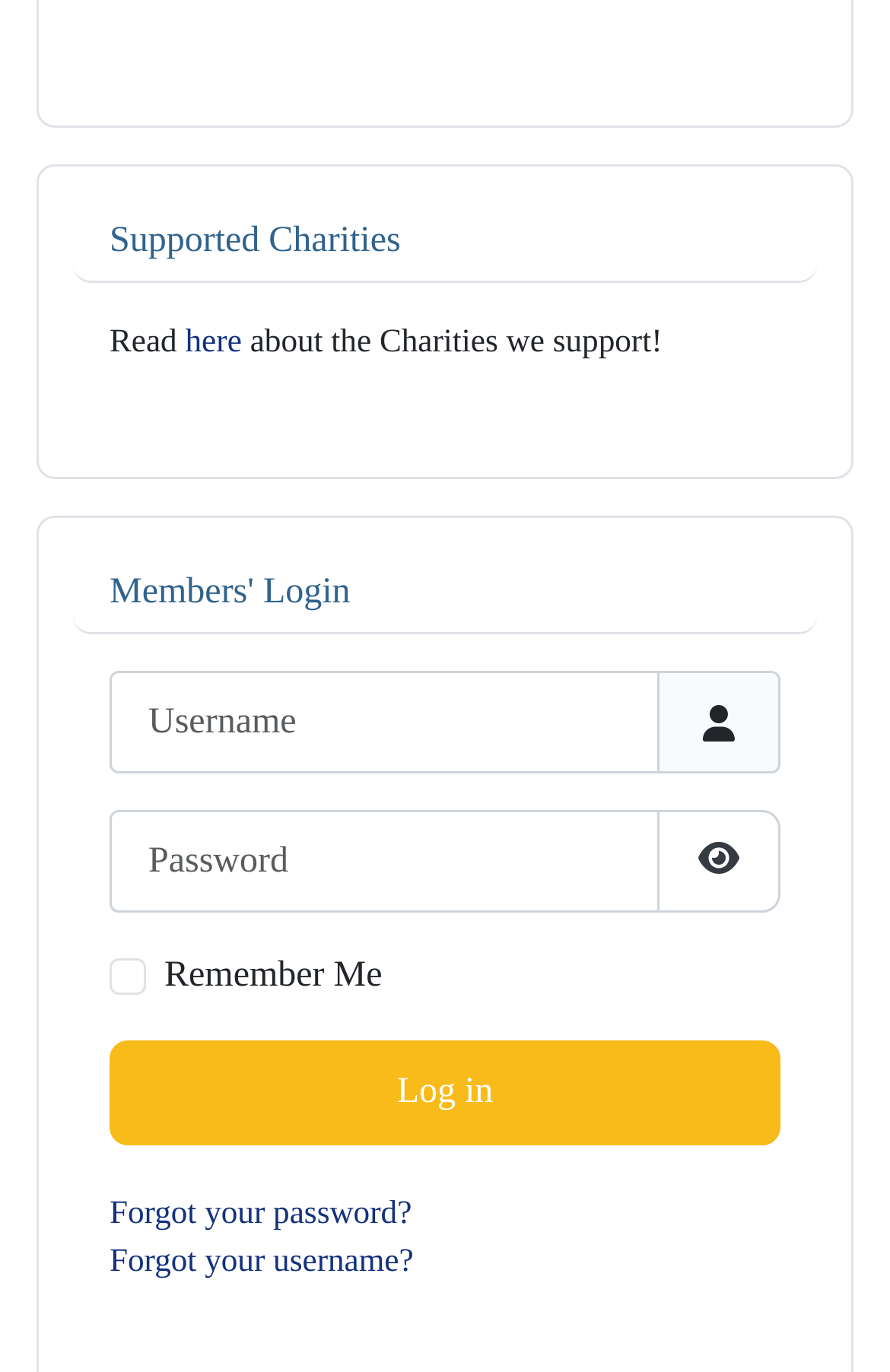Determine the bounding box coordinates of the region that needs to be clicked to achieve the task: "Read about supported charities".

[0.123, 0.237, 0.208, 0.263]